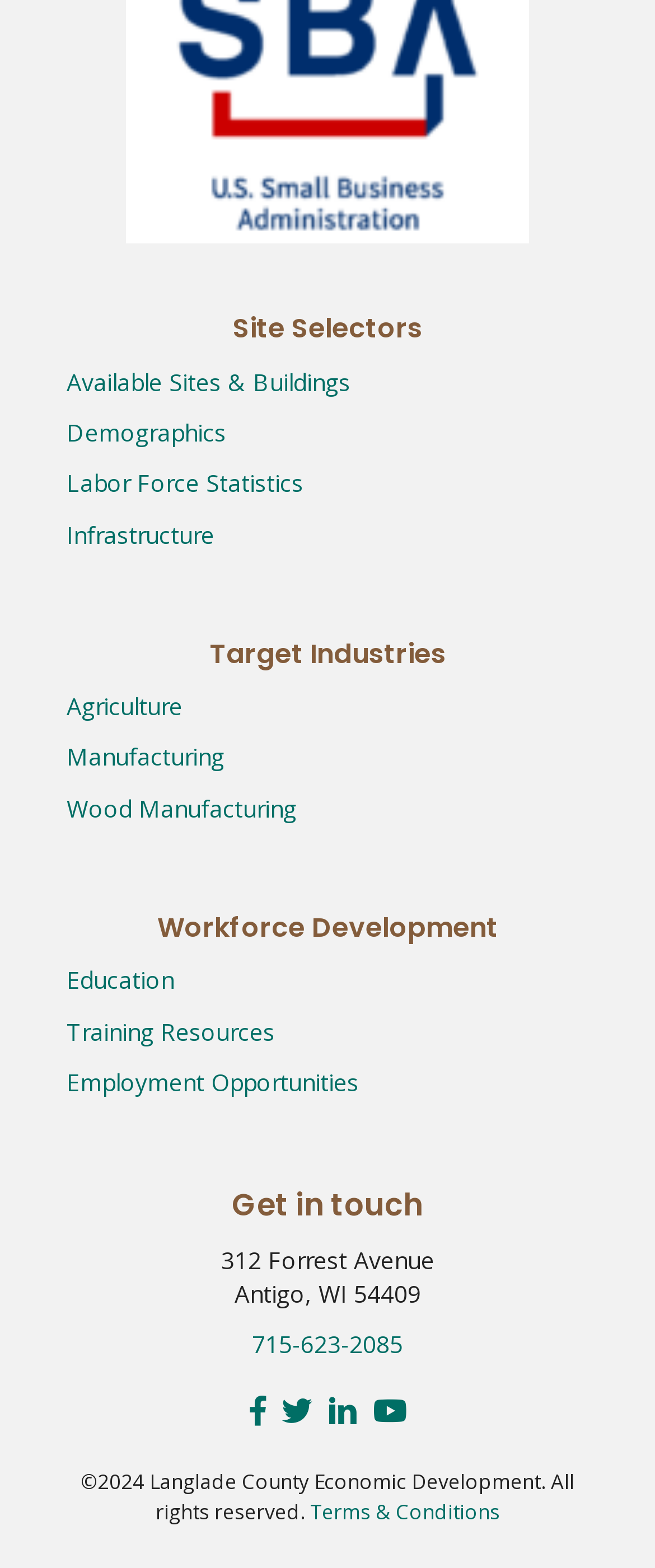Predict the bounding box coordinates of the area that should be clicked to accomplish the following instruction: "Learn about terms and conditions". The bounding box coordinates should consist of four float numbers between 0 and 1, i.e., [left, top, right, bottom].

[0.473, 0.955, 0.763, 0.973]